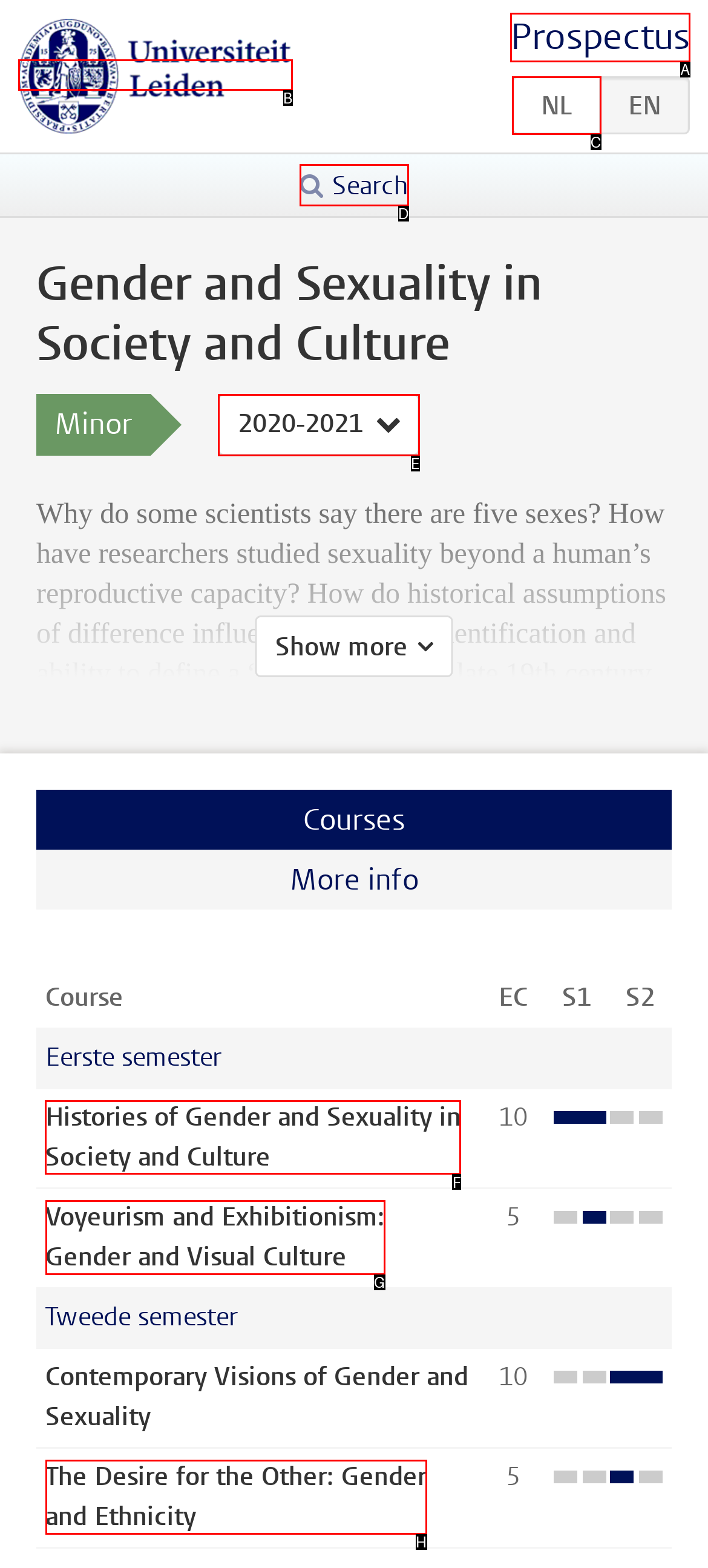Identify the correct UI element to click on to achieve the task: View course details. Provide the letter of the appropriate element directly from the available choices.

F